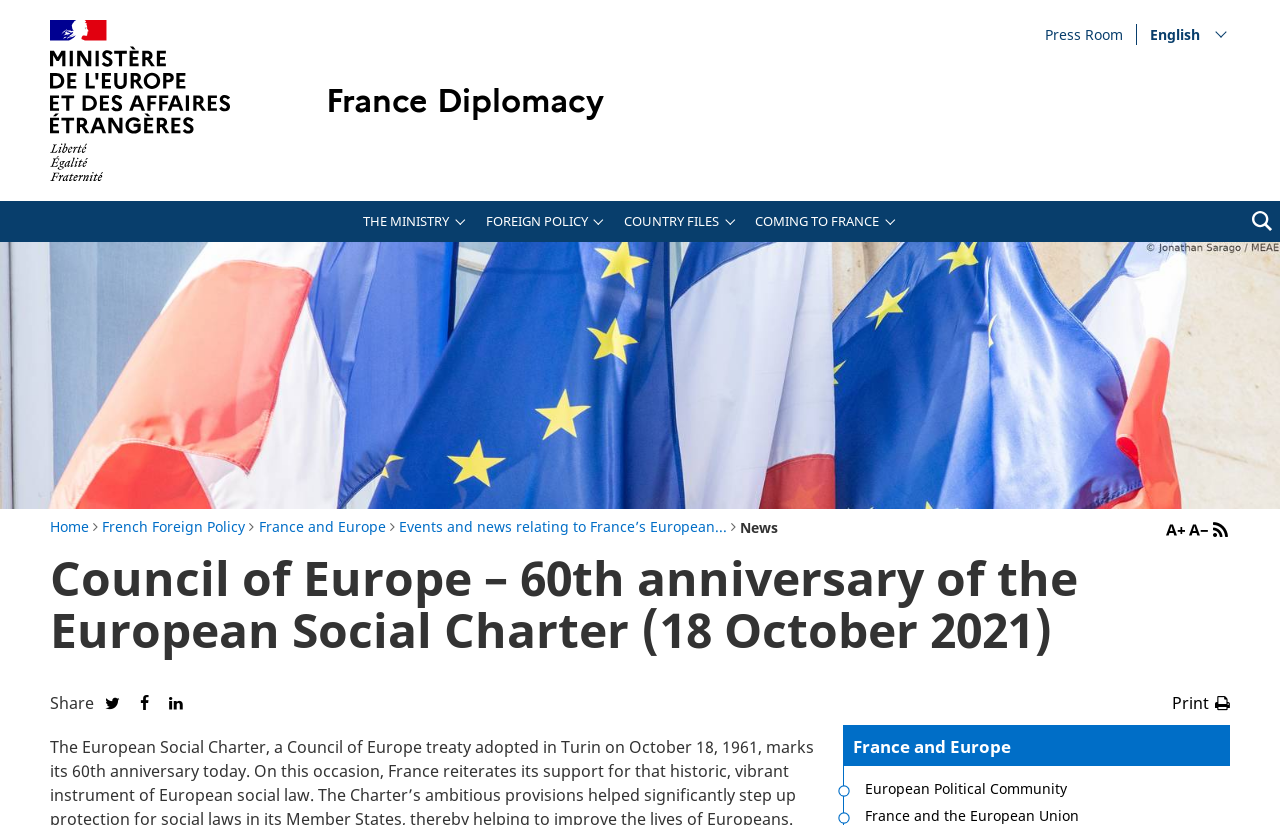Respond to the following query with just one word or a short phrase: 
What is the language selection option?

Choose a language